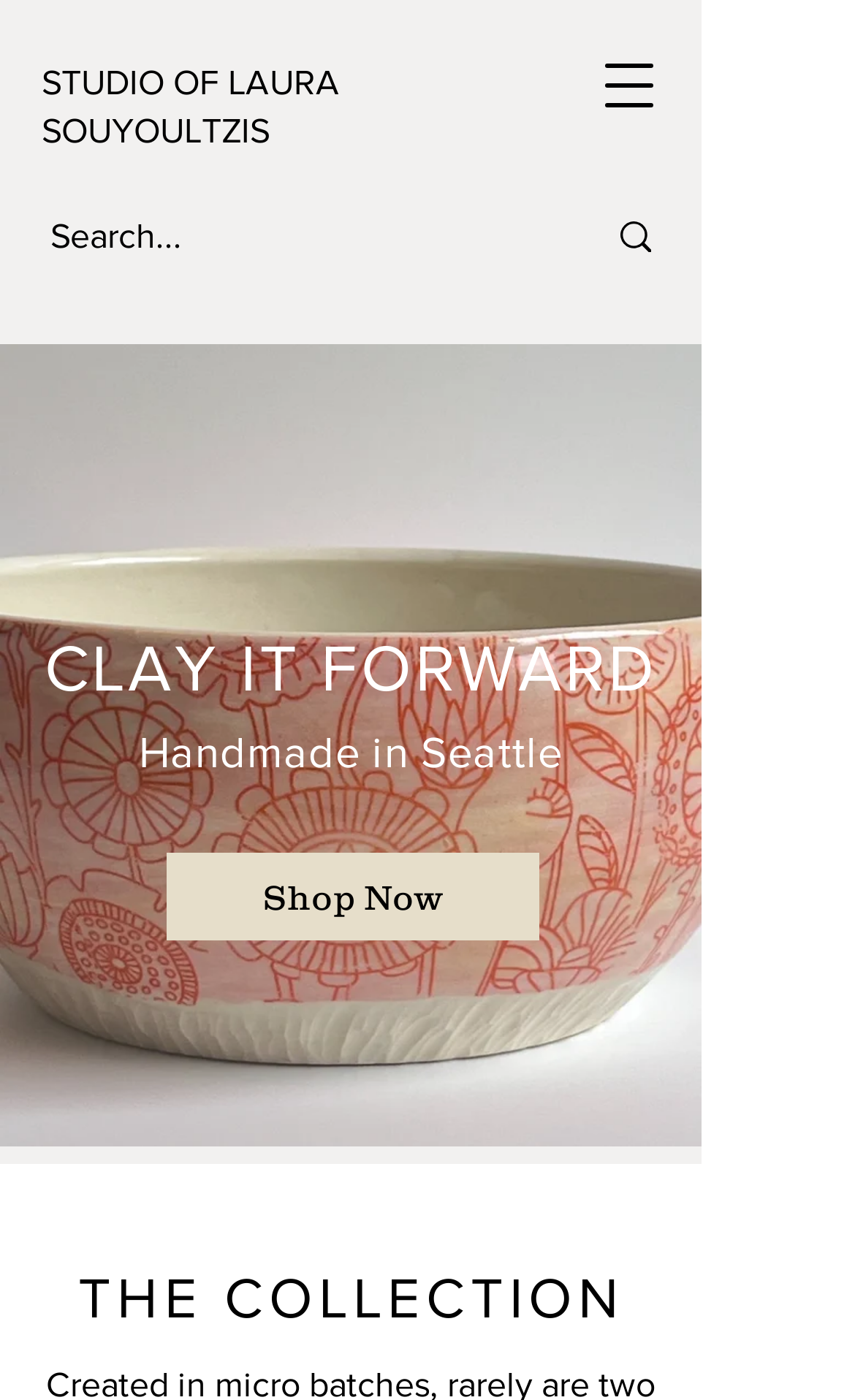Use the information in the screenshot to answer the question comprehensively: What is the theme of the collection?

I found the theme of the collection by looking at the heading element with the text 'Handmade in Seattle' which is located below the studio name.